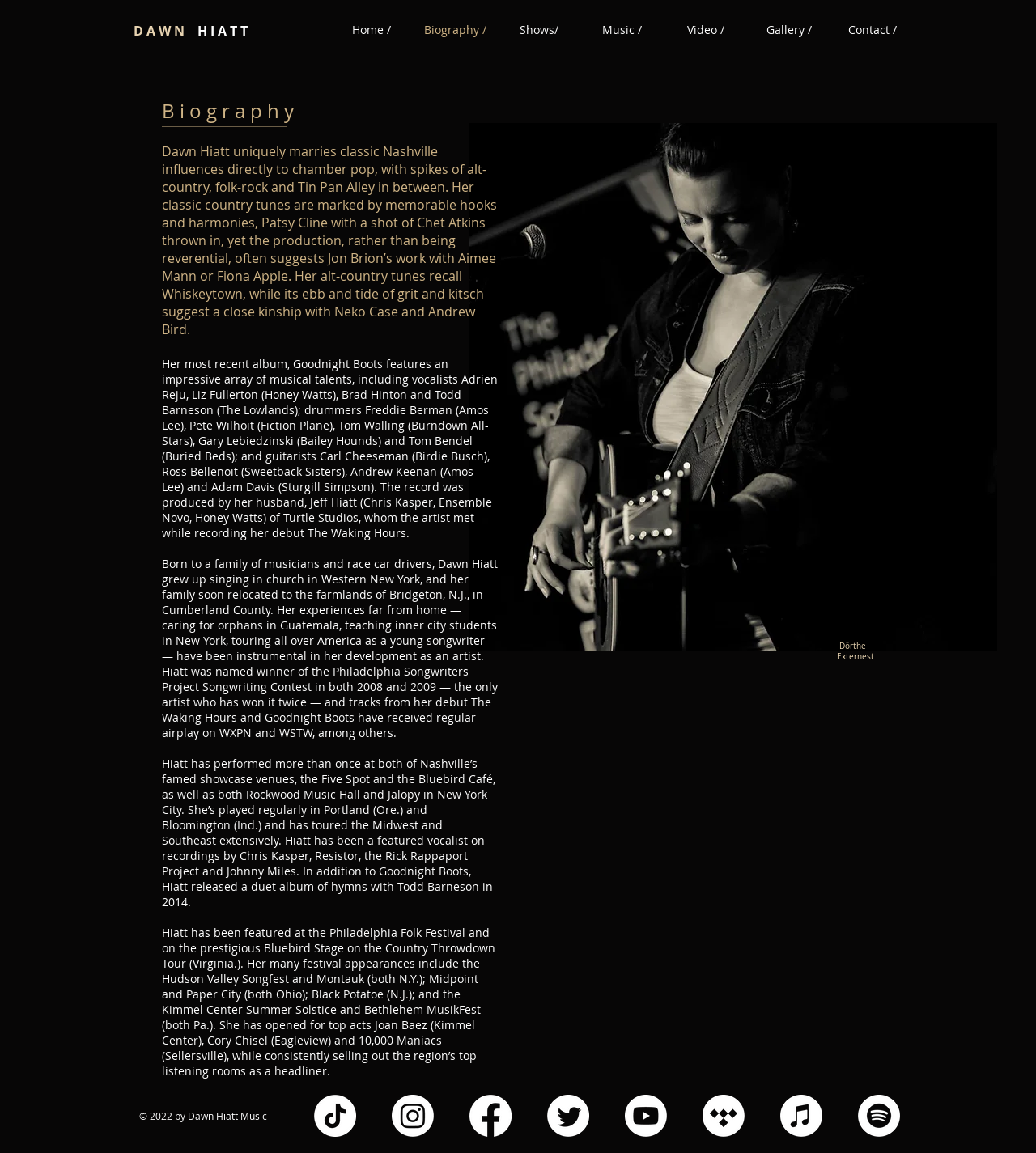Identify the bounding box coordinates for the UI element described as: "aria-label="Instagram"".

[0.378, 0.95, 0.419, 0.986]